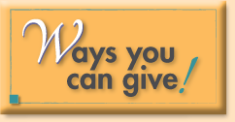What is the theme of the button?
Please use the visual content to give a single word or phrase answer.

Philanthropy